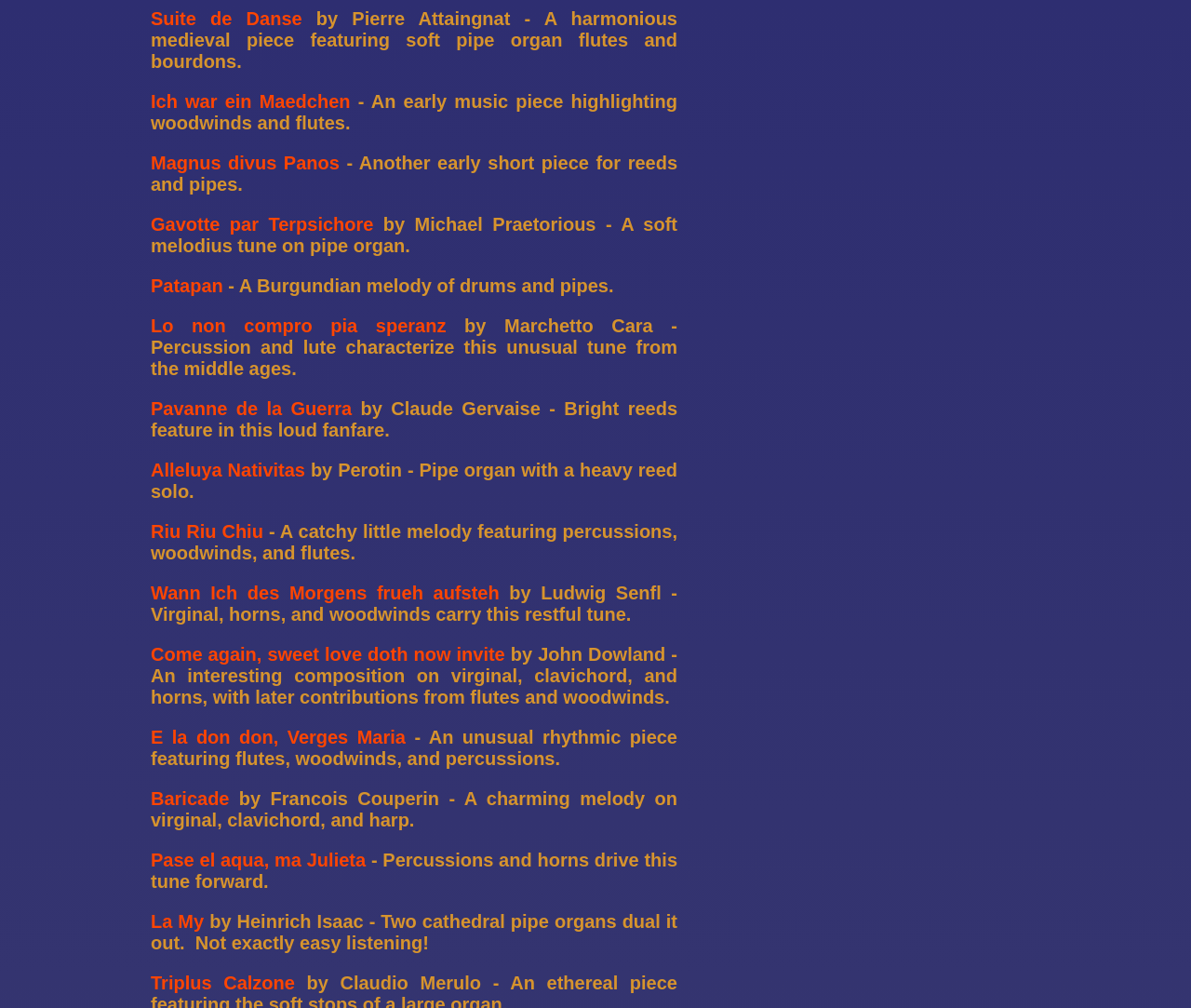Identify the bounding box coordinates of the part that should be clicked to carry out this instruction: "Click on 'Suite de Danse'".

[0.127, 0.008, 0.254, 0.029]